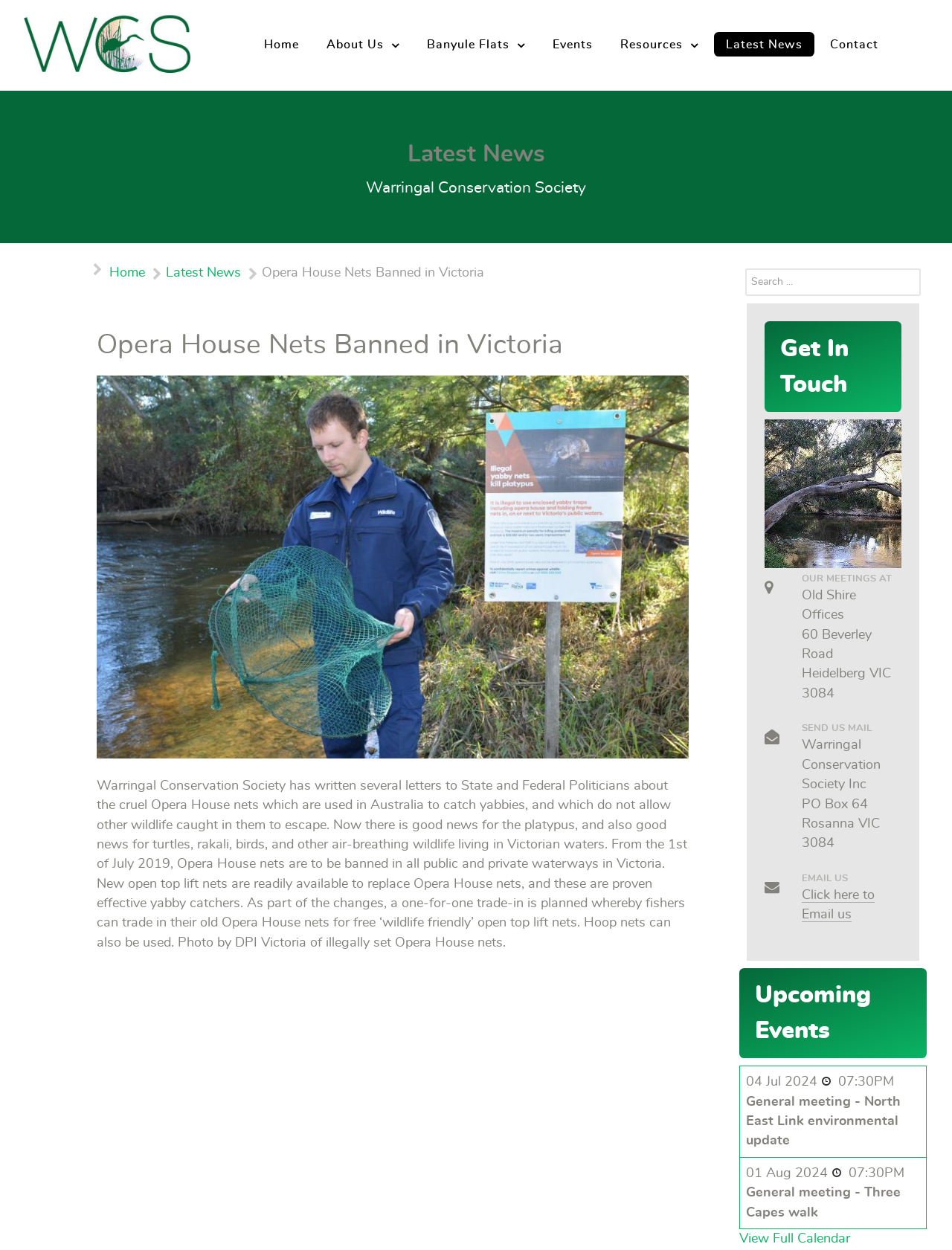Where are the meetings of the organization held?
Respond to the question with a single word or phrase according to the image.

Old Shire Offices